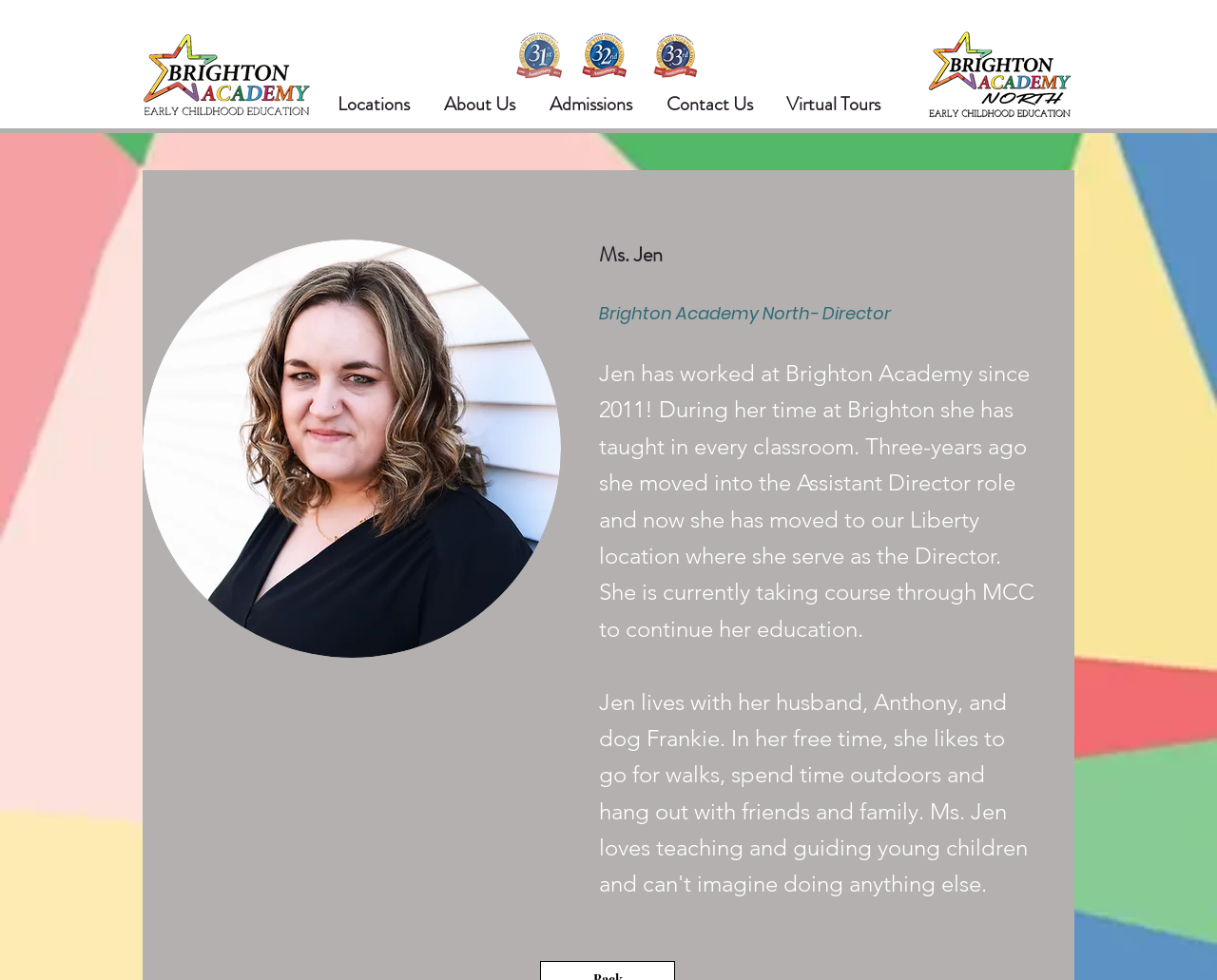What is Ms. Jen currently taking?
Provide a detailed answer to the question, using the image to inform your response.

The static text element describing Ms. Jen mentions that she is currently taking courses through MCC to continue her education, indicating her current academic pursuit.